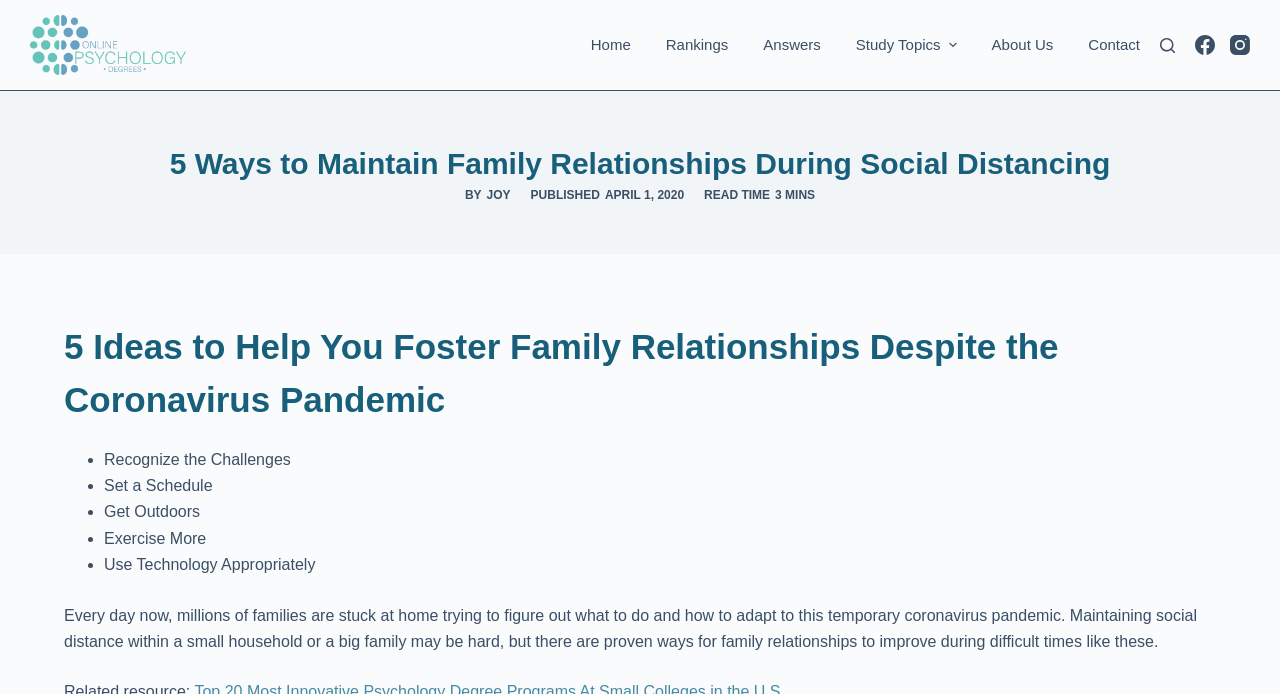Please identify the coordinates of the bounding box for the clickable region that will accomplish this instruction: "Search for something".

[0.906, 0.054, 0.918, 0.076]